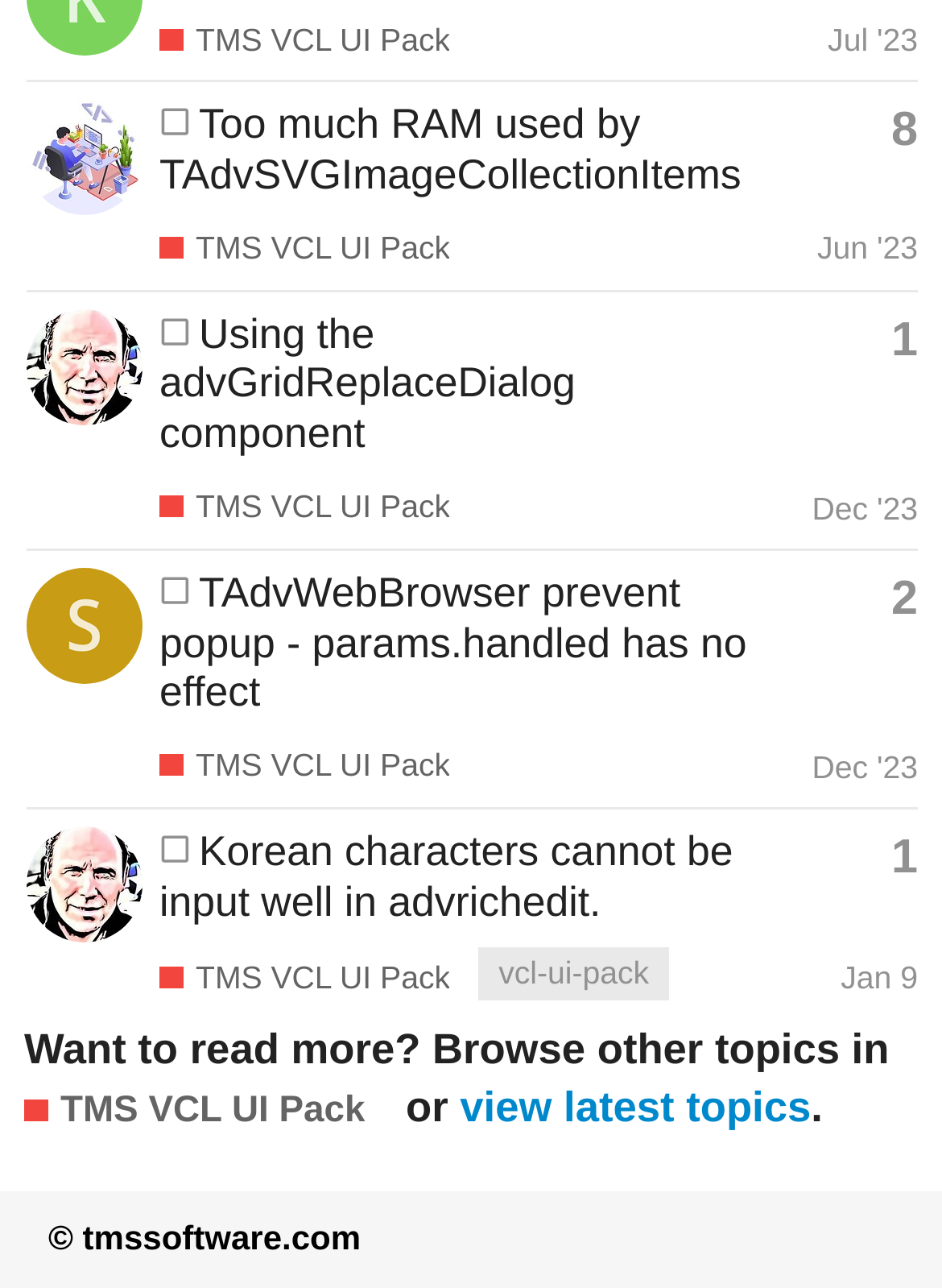Please answer the following question using a single word or phrase: 
How many replies does the topic 'Too much RAM used by TAdvSVGImageCollectionItems' have?

8